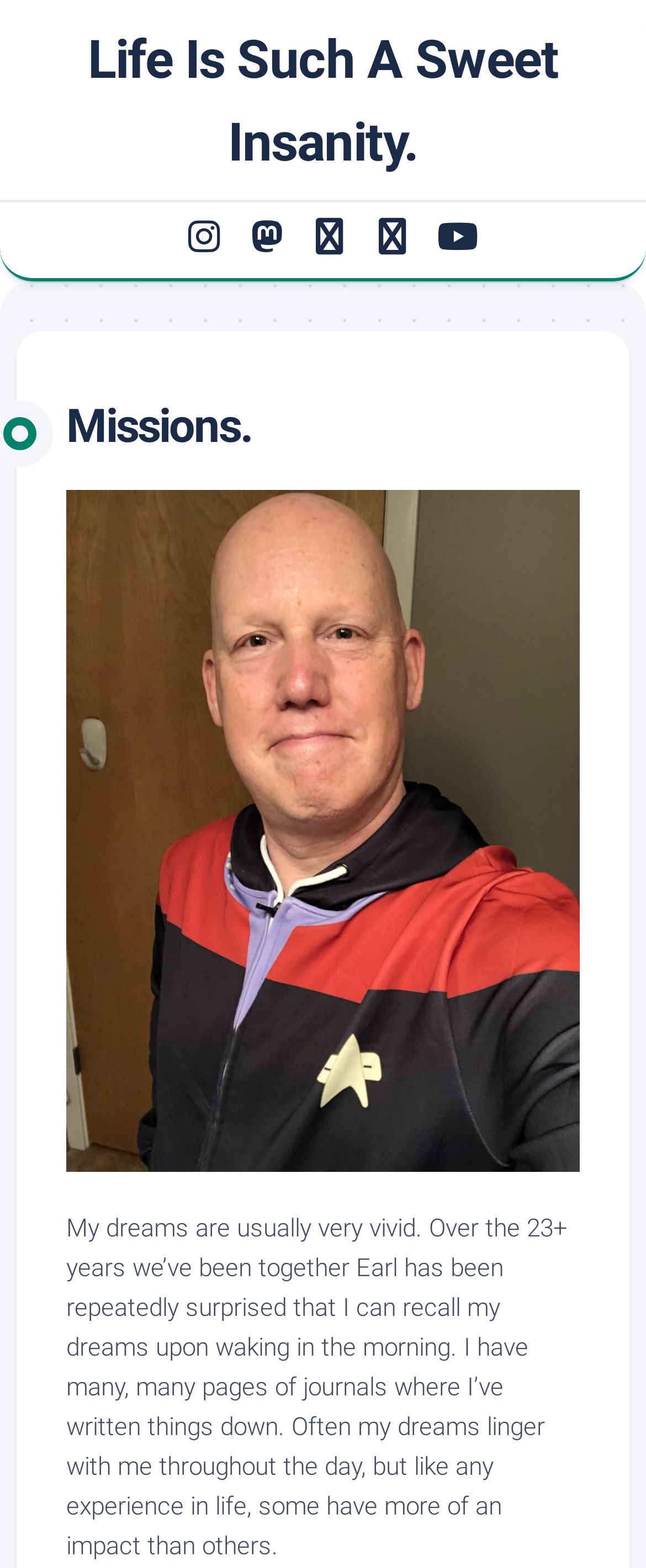How does the author's dreams affect their daily life?
Please give a detailed and elaborate explanation in response to the question.

According to the text content, the author's dreams often linger with them throughout the day, which implies that their dreams have an impact on their daily life and can stay with them beyond just the morning.